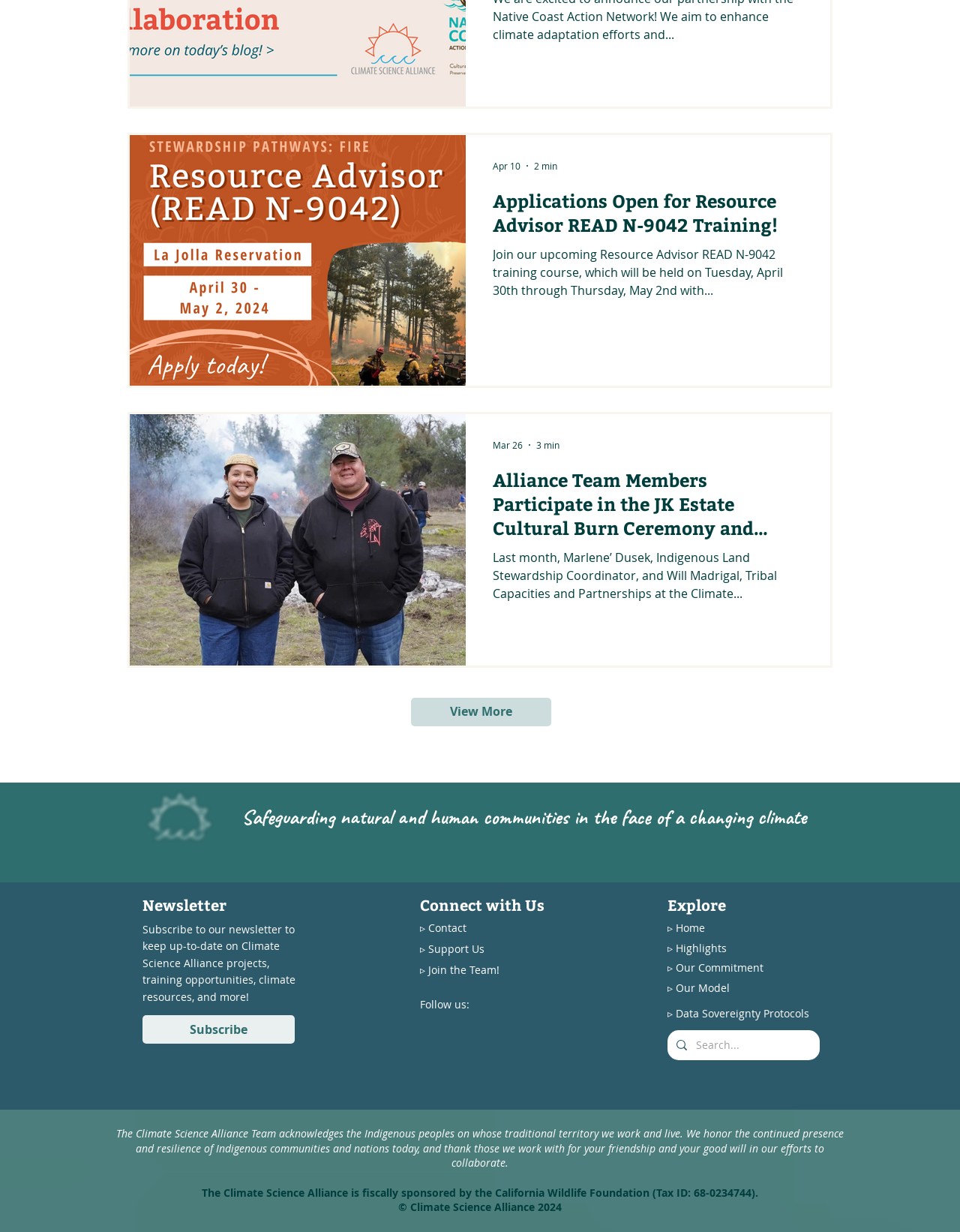Respond with a single word or phrase to the following question: How many articles are on the webpage?

2